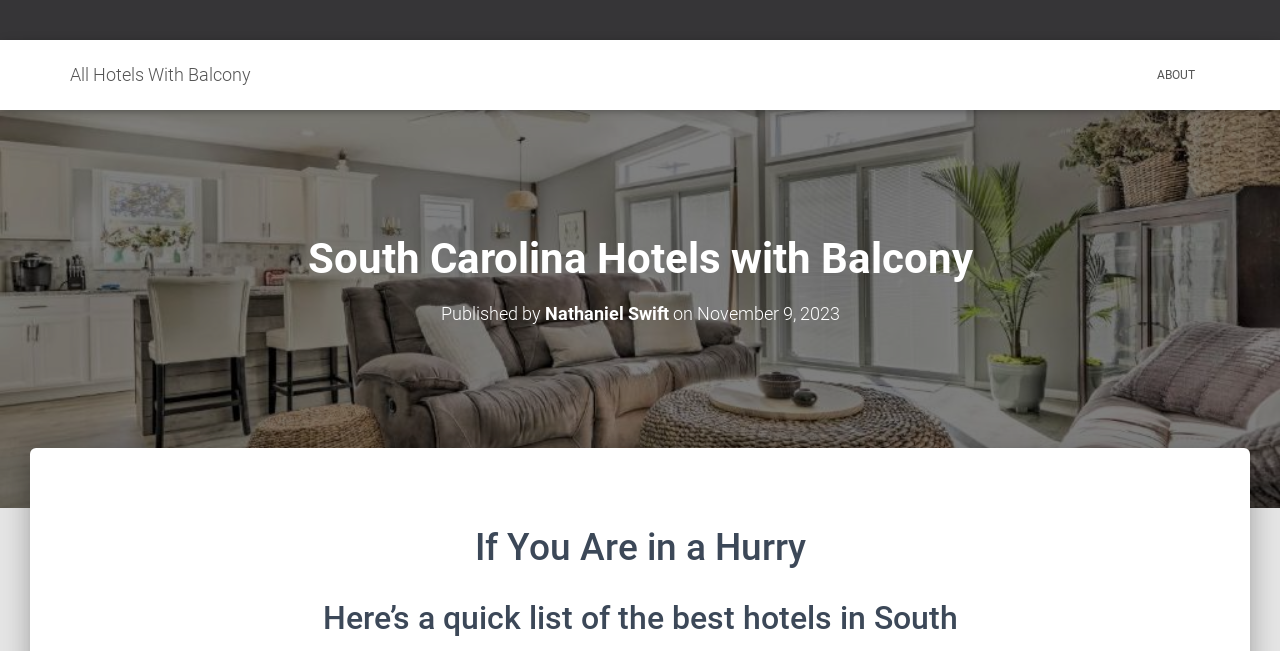Please answer the following question using a single word or phrase: 
How many links are in the top navigation bar?

2